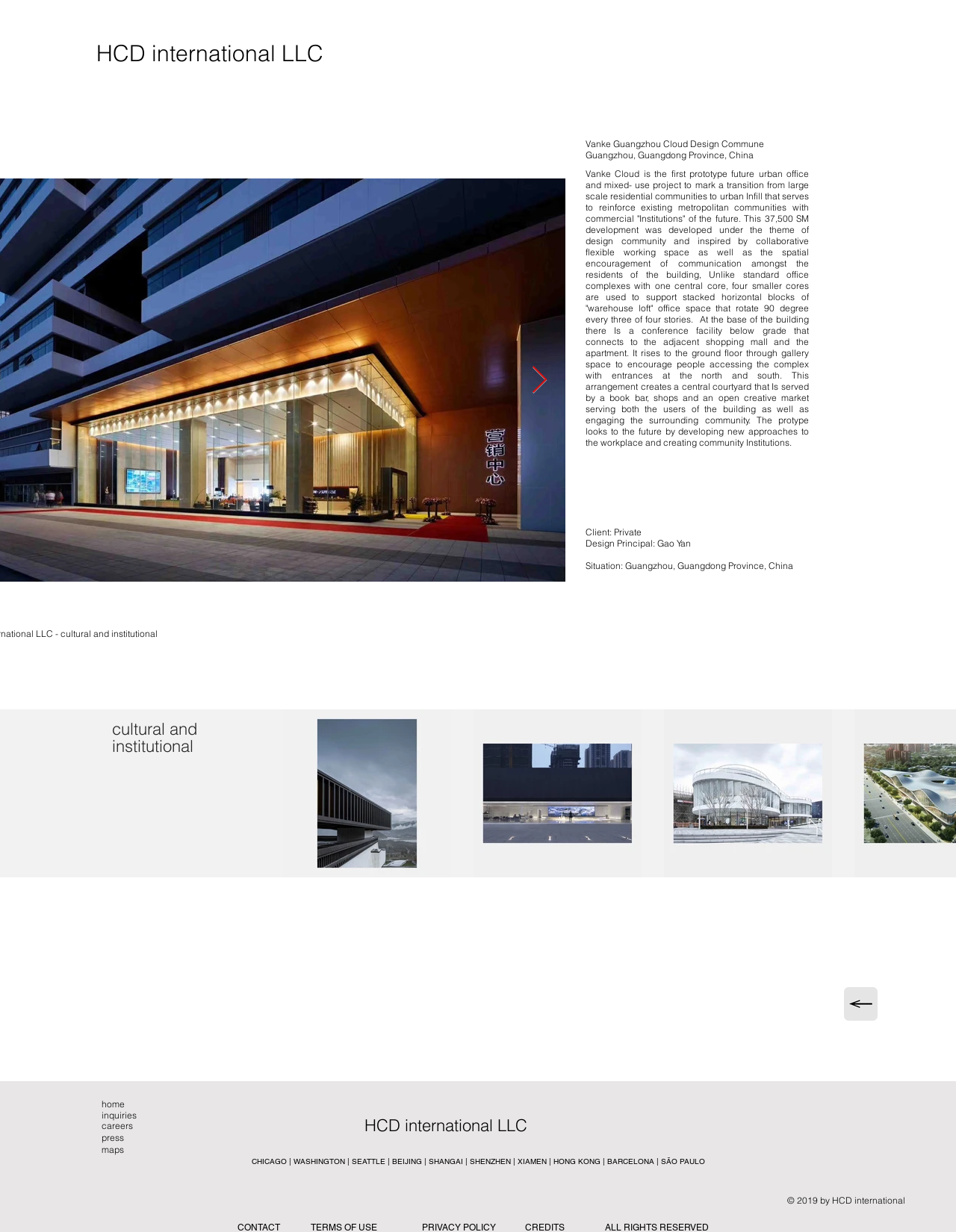From the image, can you give a detailed response to the question below:
What is the location of the project?

I found the answer by looking at the StaticText element with the text 'Guangzhou, Guangdong Province, China' which is located at [0.613, 0.121, 0.788, 0.13] and is a child of the main element.